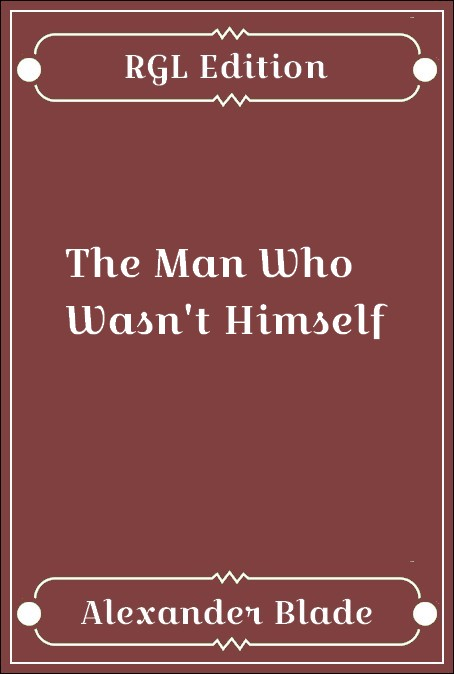Give a concise answer using only one word or phrase for this question:
What type of edition is this book?

RGL Edition